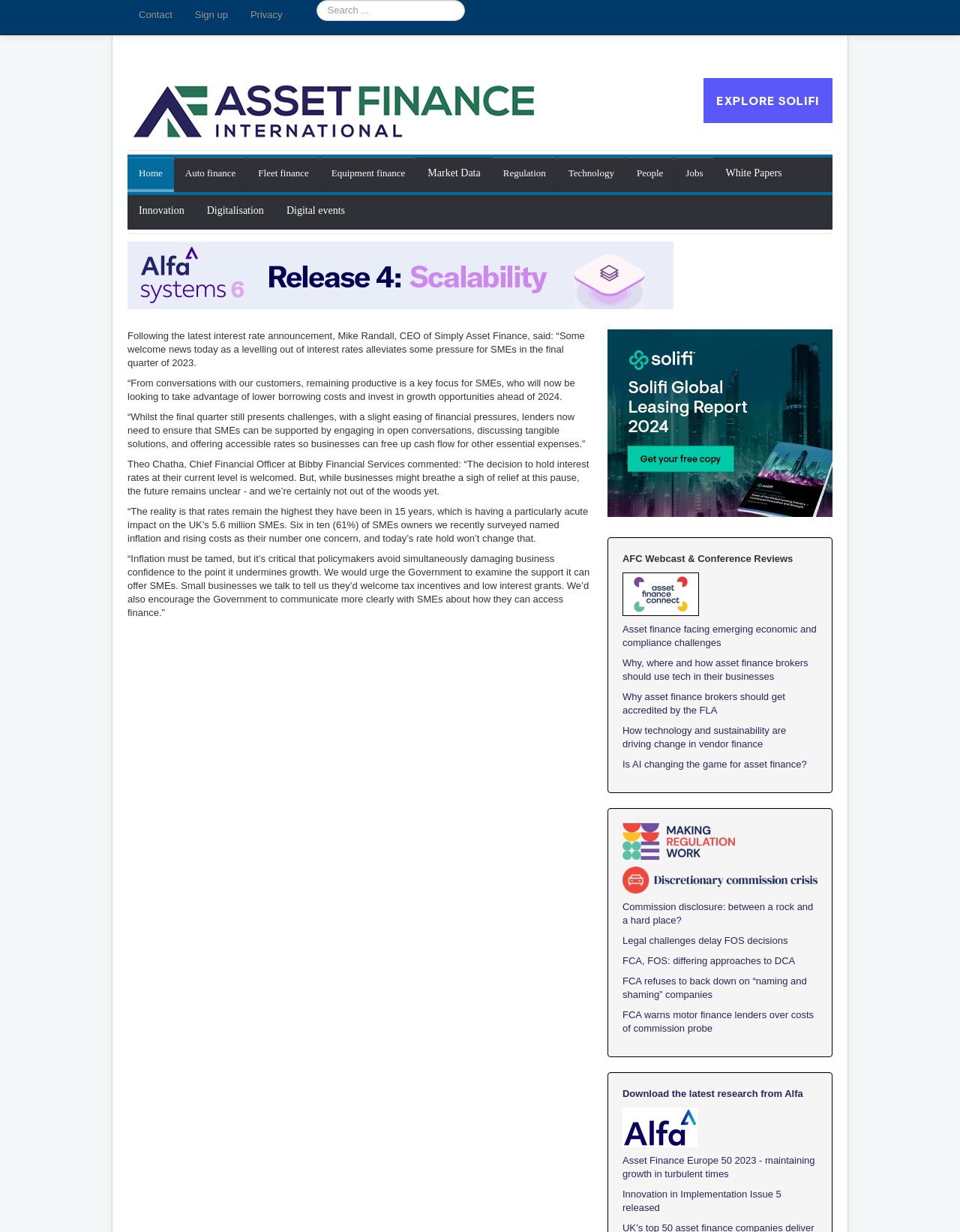Find the bounding box coordinates for the HTML element described as: "alt="Discretionary Commission Crisis2x"". The coordinates should consist of four float values between 0 and 1, i.e., [left, top, right, bottom].

[0.648, 0.709, 0.852, 0.718]